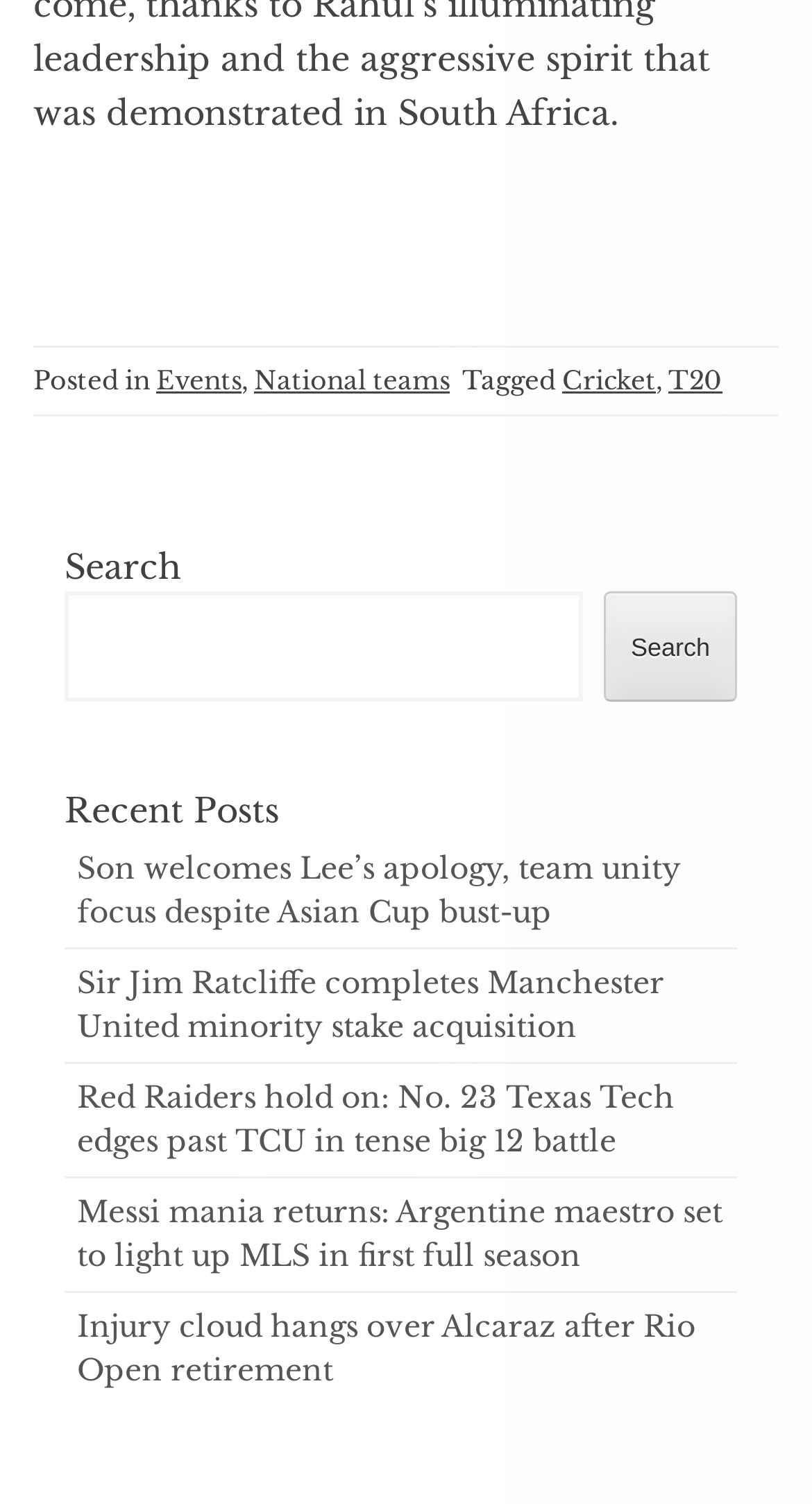What is the category of the post 'Son welcomes Lee’s apology, team unity focus despite Asian Cup bust-up'?
Kindly answer the question with as much detail as you can.

The post 'Son welcomes Lee’s apology, team unity focus despite Asian Cup bust-up' is categorized under 'Events' as it is tagged with 'Events' in the footer section of the webpage.